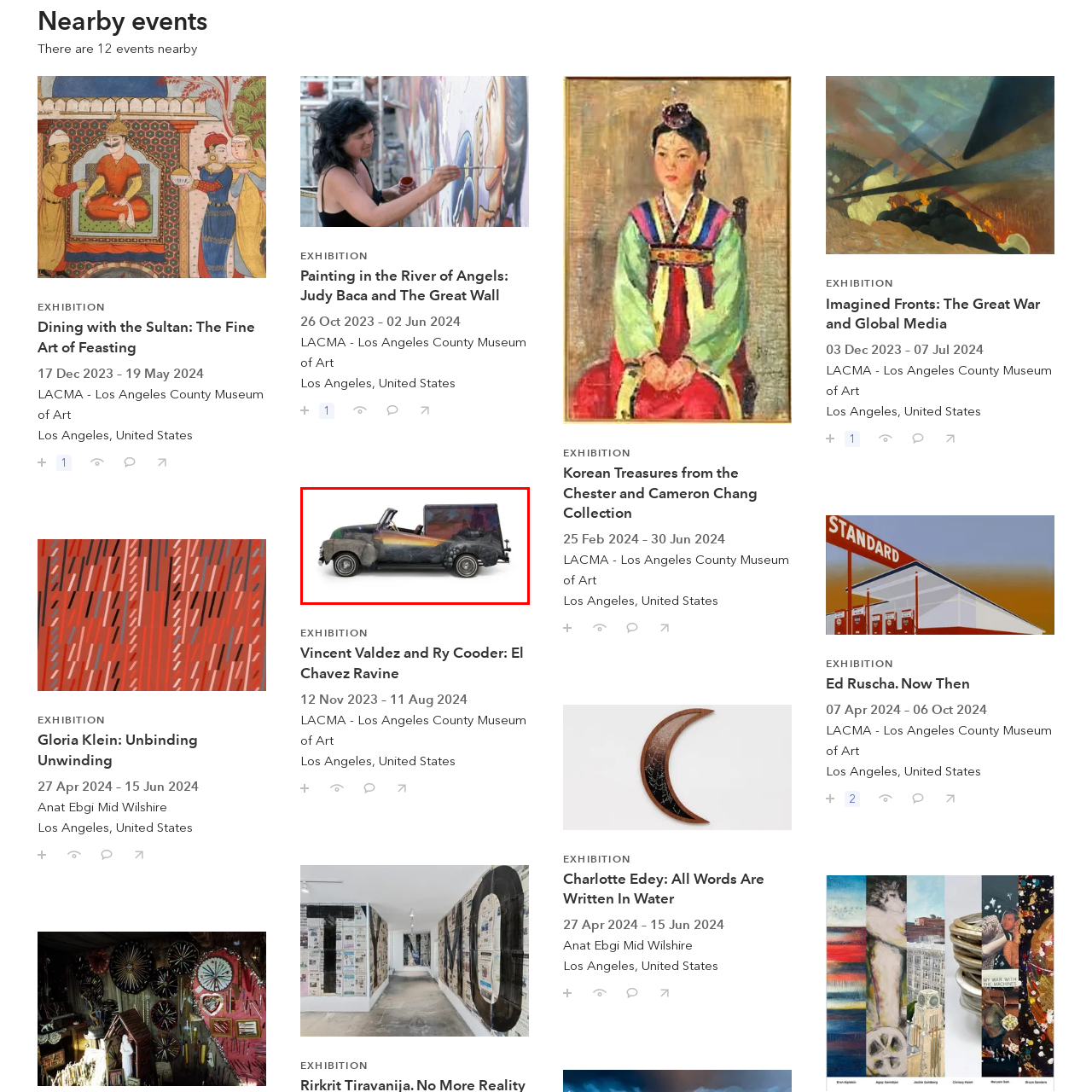Examine the red-bounded region in the image and describe it in detail.

This captivating image showcases a strikingly transformed vintage car, reimagined to feature a unique artistic design. The vehicle, characterized by its classic convertible shape, is adorned with a vibrant mural that depicts an abstract scene featuring a sunset and figures, blending elements of nature with human presence. The paintwork appears textured and layered, giving the impression of a mixed media artwork rather than a conventional automobile. This vehicle represents the installation titled "Vincent Valdez and Ry Cooder: El Chavez Ravine," part of an exhibition at the Los Angeles County Museum of Art (LACMA) running from November 12, 2023, to August 11, 2024. The artwork not only emphasizes the intersection of art and culture but also invites viewers to explore themes of identity and environment through its captivating presentation.